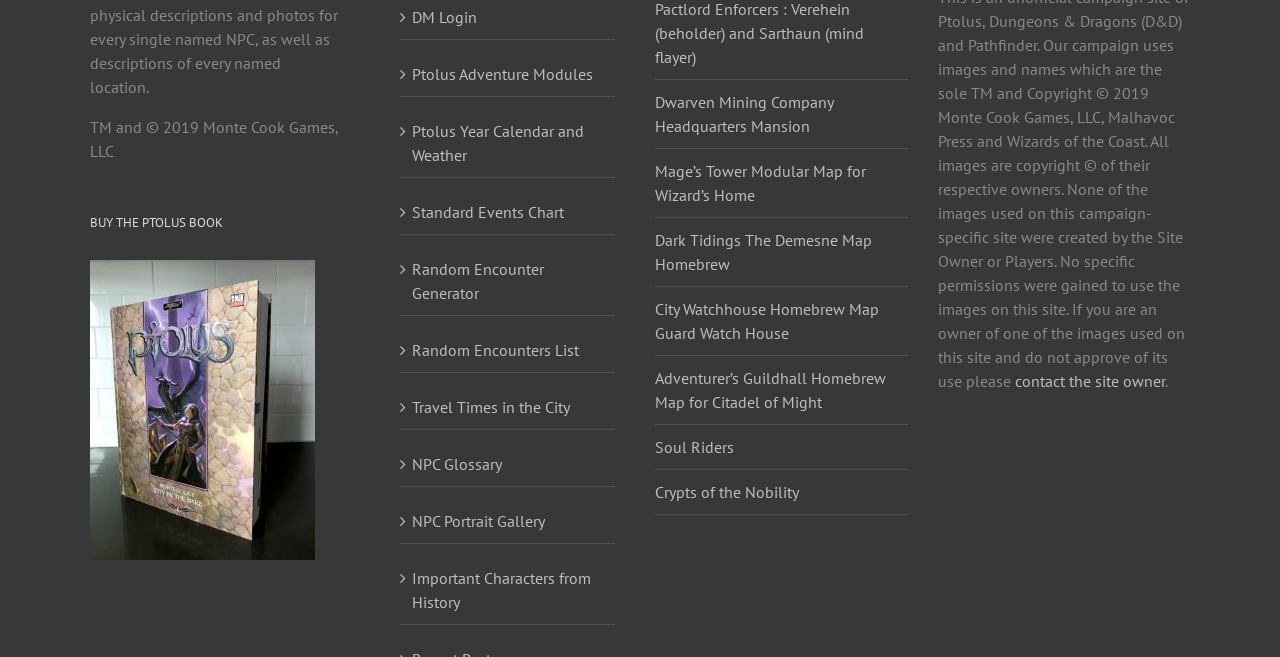How many adventure modules are listed on the webpage?
Please answer using one word or phrase, based on the screenshot.

9